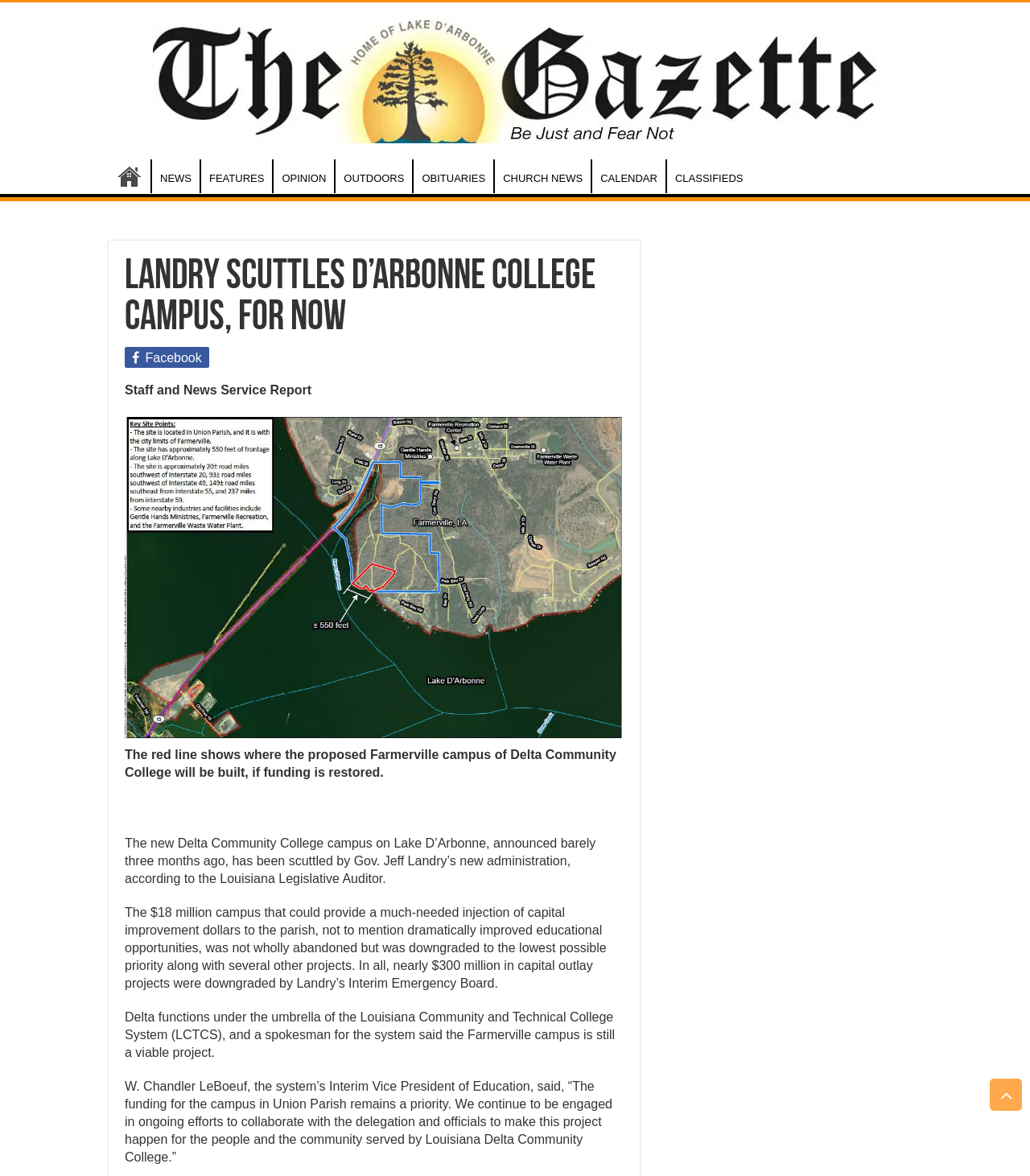Please indicate the bounding box coordinates of the element's region to be clicked to achieve the instruction: "read news". Provide the coordinates as four float numbers between 0 and 1, i.e., [left, top, right, bottom].

[0.147, 0.136, 0.194, 0.164]